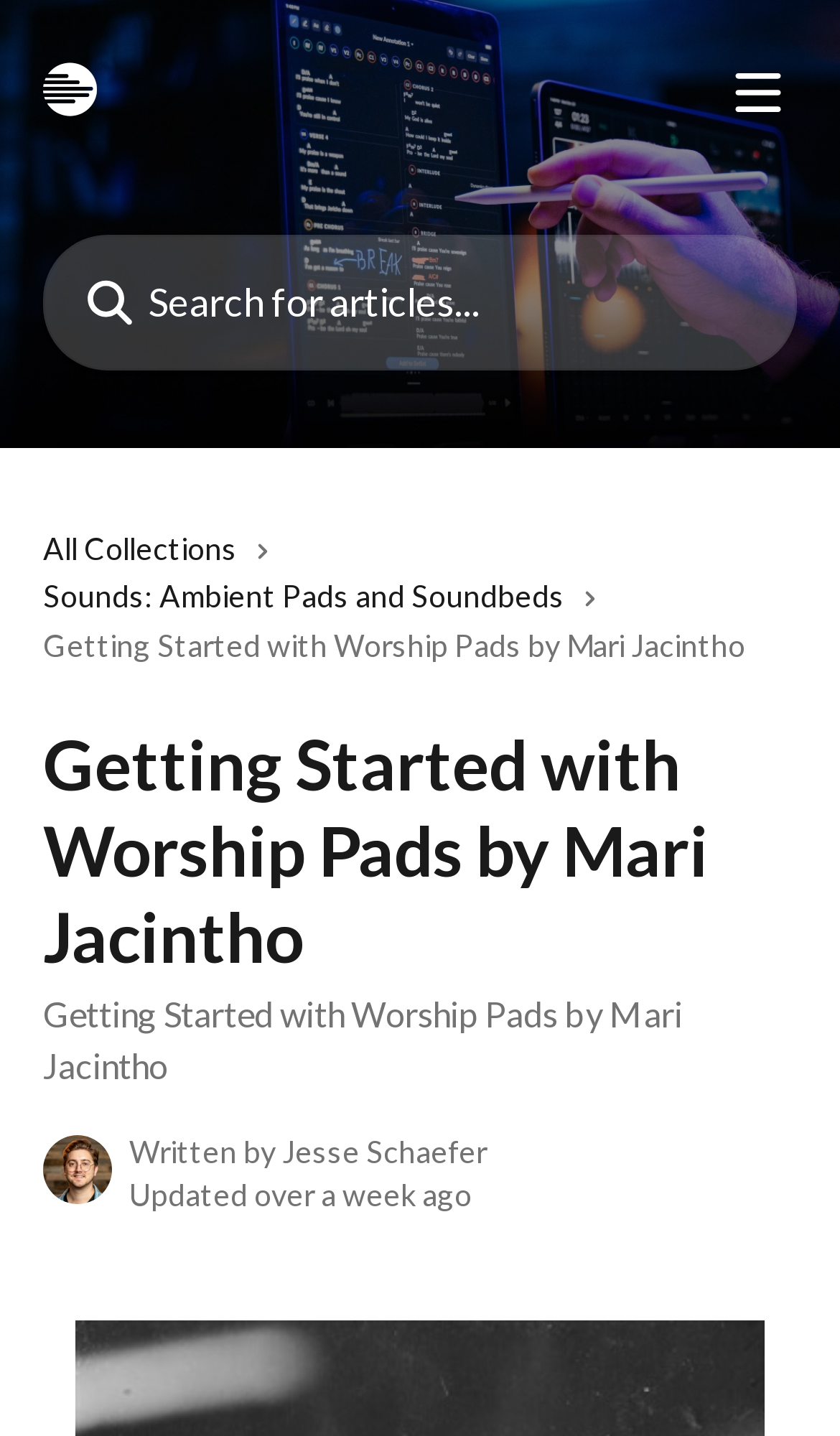Elaborate on the information and visuals displayed on the webpage.

The webpage is about "Getting Started with Worship Pads by Mari Jacintho" and appears to be a help center article. At the top, there is a header section that spans the entire width of the page, containing a logo image of "MultiTracks.com Help Center" on the left, a button to open a menu on the right, and a search bar in between. The search bar has a placeholder text "Search for articles..." and is accompanied by a small image.

Below the header, there are three links arranged horizontally, each with a small image to its right. The links are "All Collections", "Sounds: Ambient Pads and Soundbeds", and another link that is not explicitly mentioned. The links and images take up about half of the page's width.

The main content of the article starts below these links, with a title "Getting Started with Worship Pads by Mari Jacintho" that spans about 80% of the page's width. Below the title, there is a section with an image of Jesse Schaefer's avatar on the left, accompanied by two lines of text: "Written by" and "Updated over a week ago". This section takes up about half of the page's width.